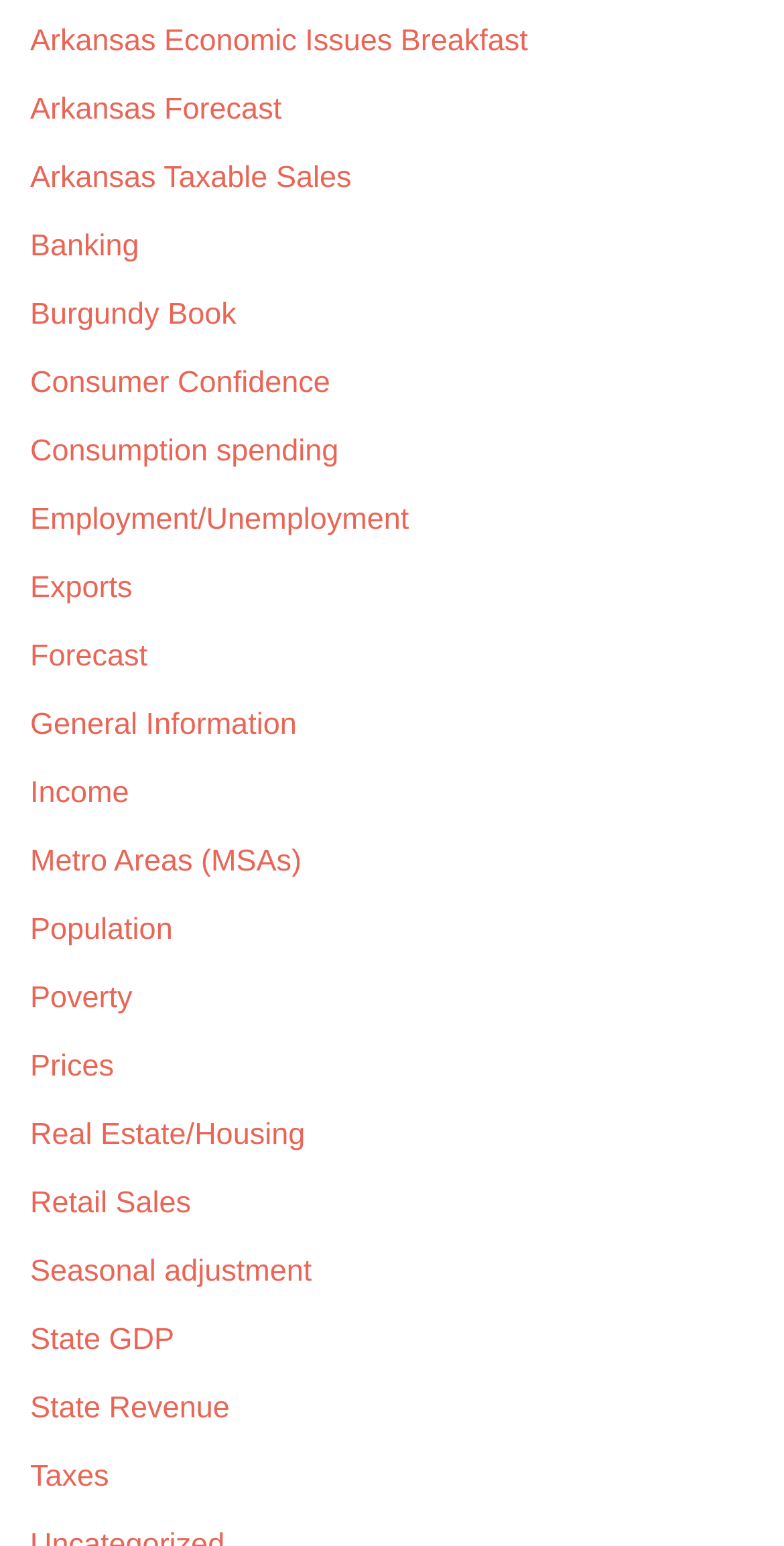Please find the bounding box coordinates of the element's region to be clicked to carry out this instruction: "Click on 'Tweet'".

None